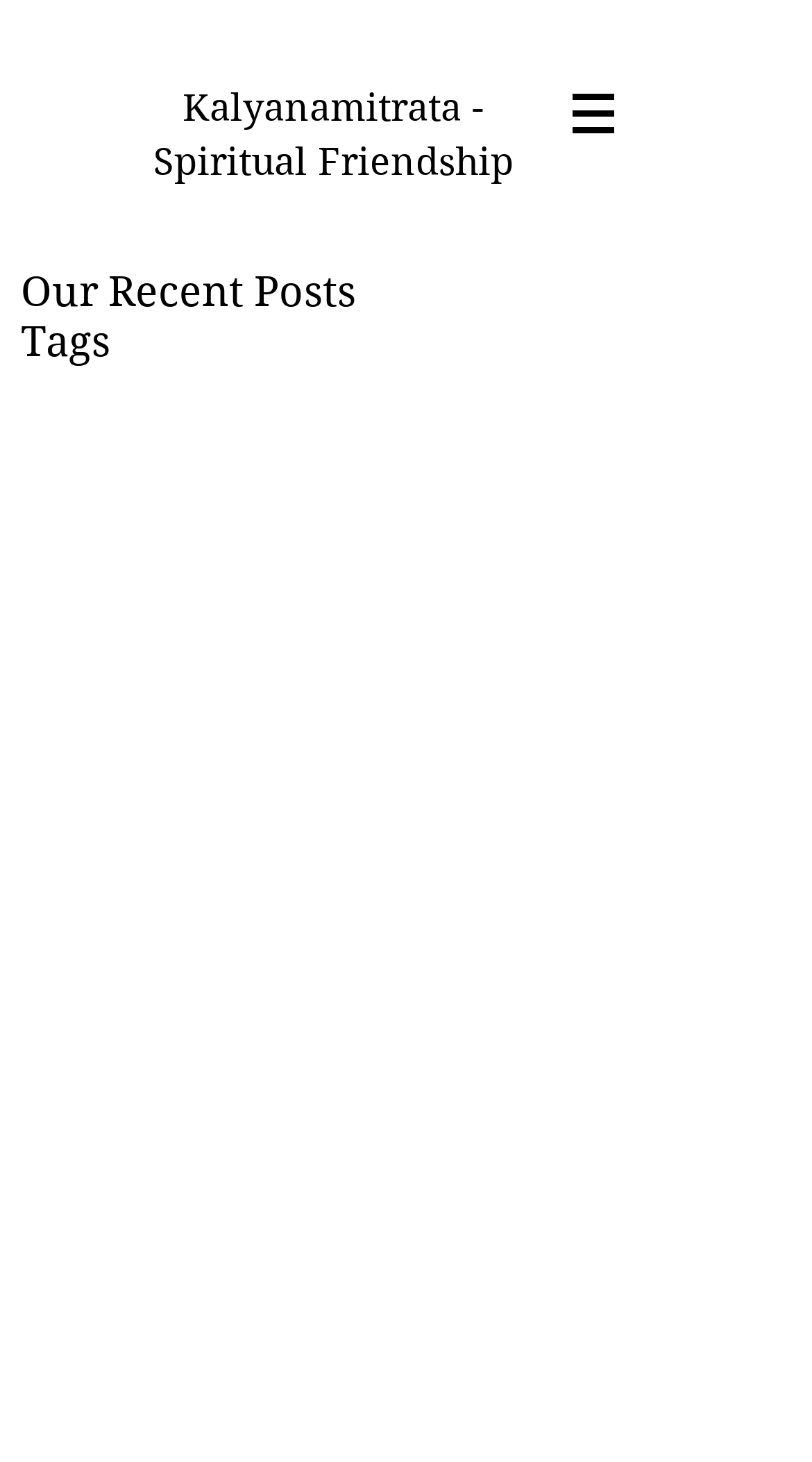Given the element description: "Kalyanamitrata - Spiritual Friendship", predict the bounding box coordinates of this UI element. The coordinates must be four float numbers between 0 and 1, given as [left, top, right, bottom].

[0.188, 0.058, 0.632, 0.126]